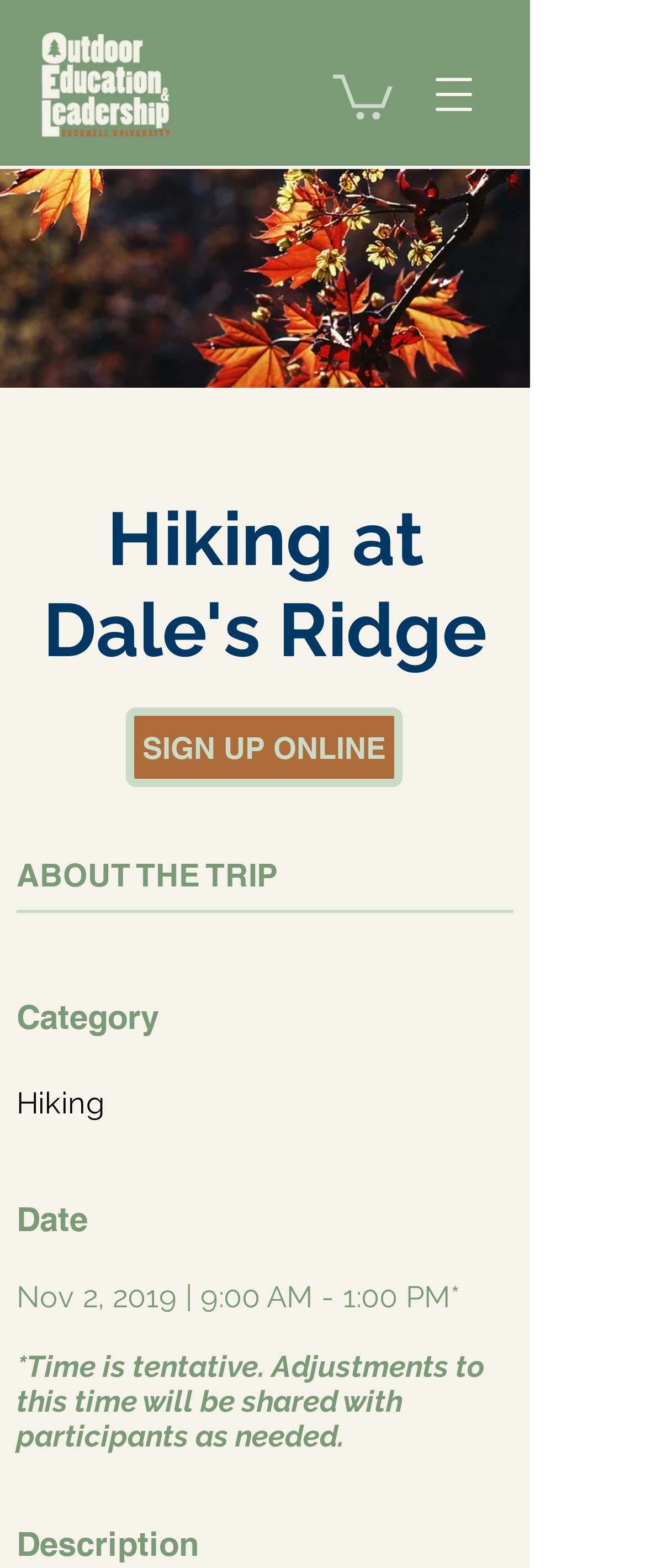Answer the following query with a single word or phrase:
What is the category of the trip?

Hiking